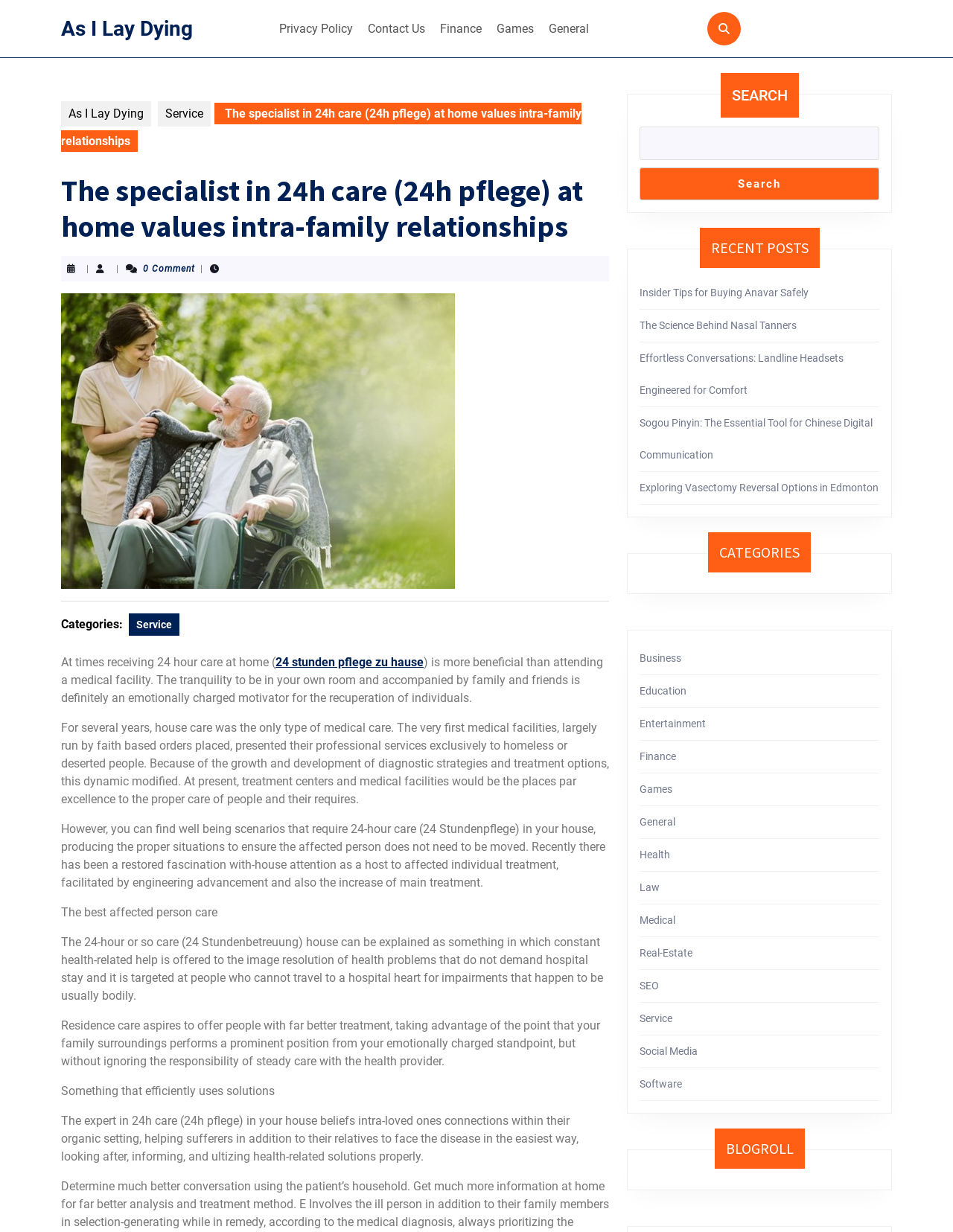Identify the bounding box coordinates of the section that should be clicked to achieve the task described: "Click on the 'Privacy Policy' link".

[0.287, 0.011, 0.377, 0.035]